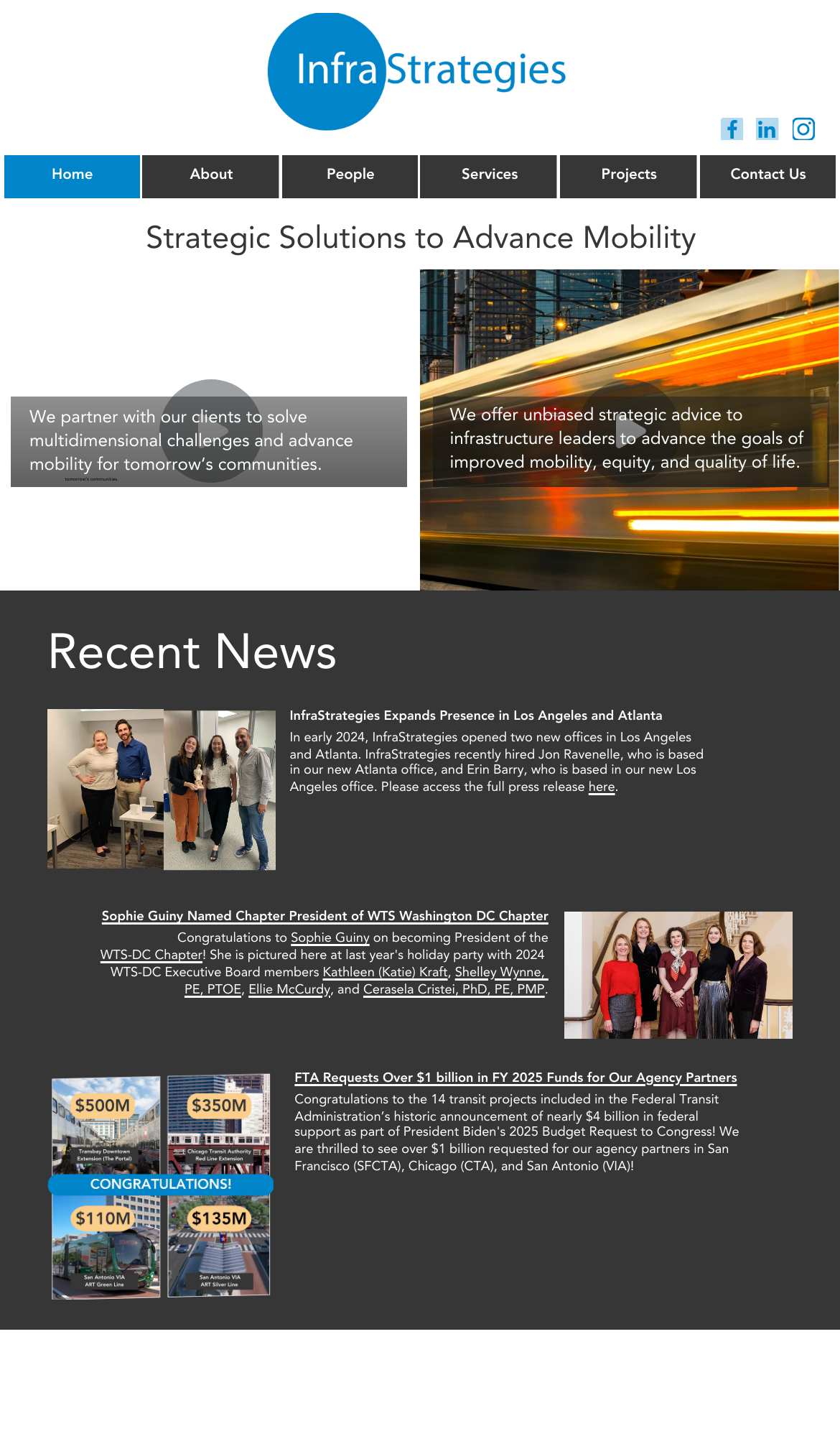Please specify the bounding box coordinates of the region to click in order to perform the following instruction: "View Recent News".

[0.056, 0.441, 0.401, 0.476]